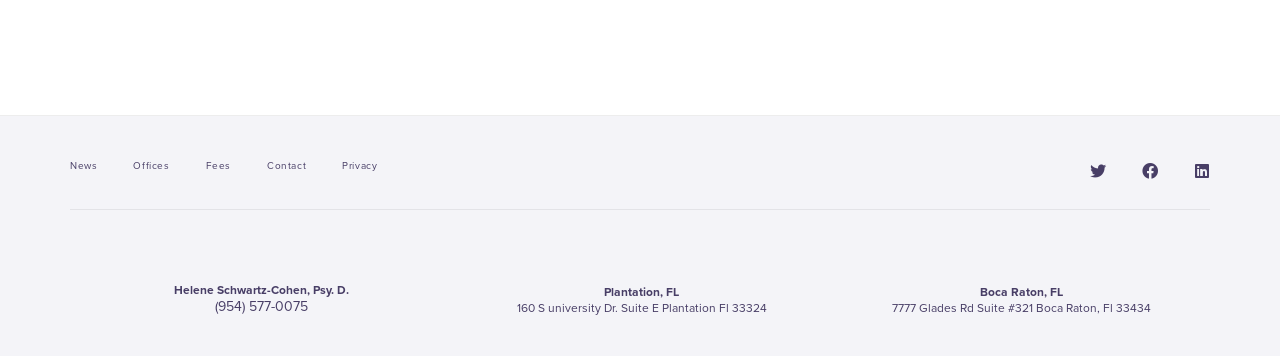What social media platforms are linked?
Refer to the image and answer the question using a single word or phrase.

Twitter, Facebook, Linkedin